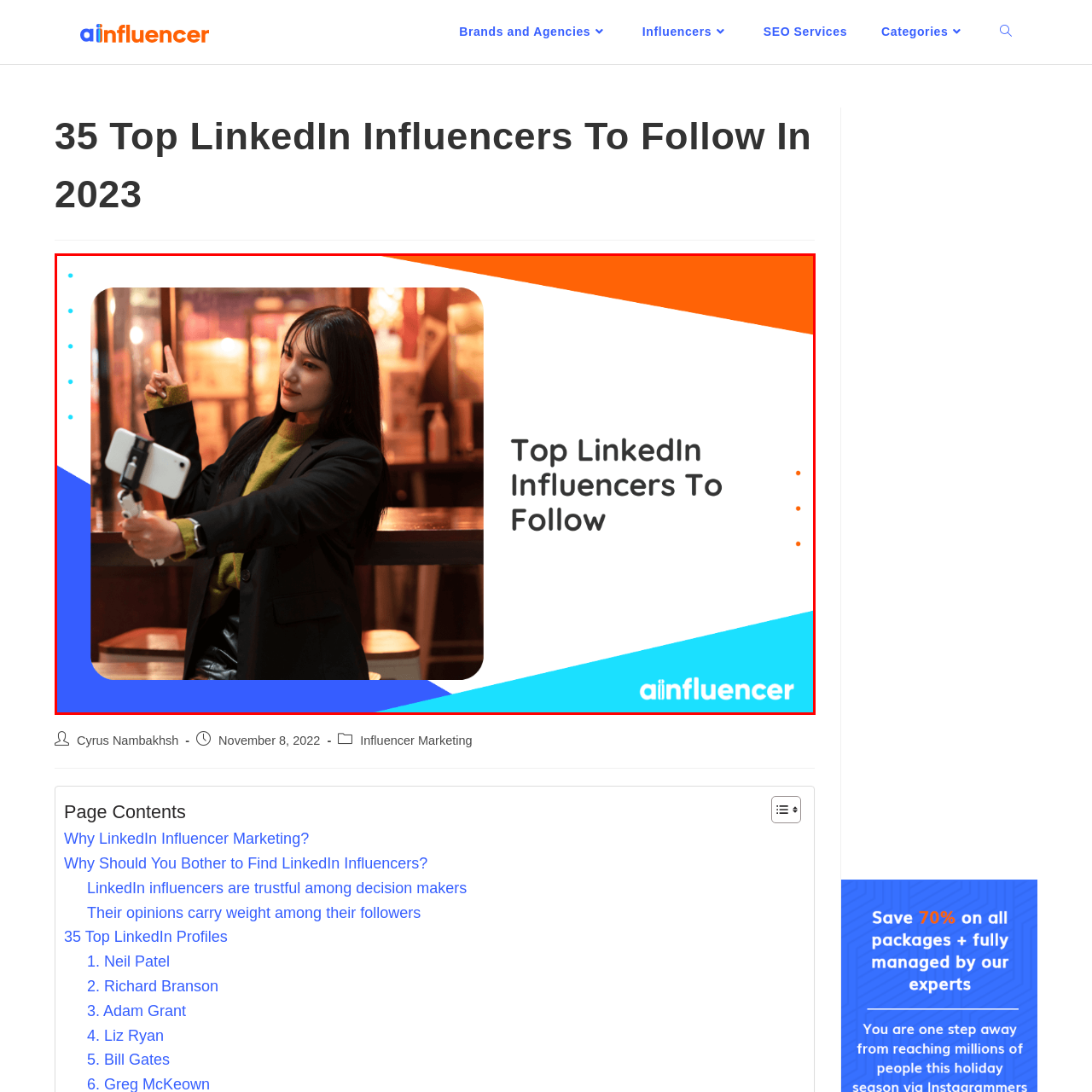What is the likely location of the scene?  
Please examine the image enclosed within the red bounding box and provide a thorough answer based on what you observe in the image.

The background of the image showcases a warm, softly lit environment, which is likely a café or social venue, adding to the cozy atmosphere.